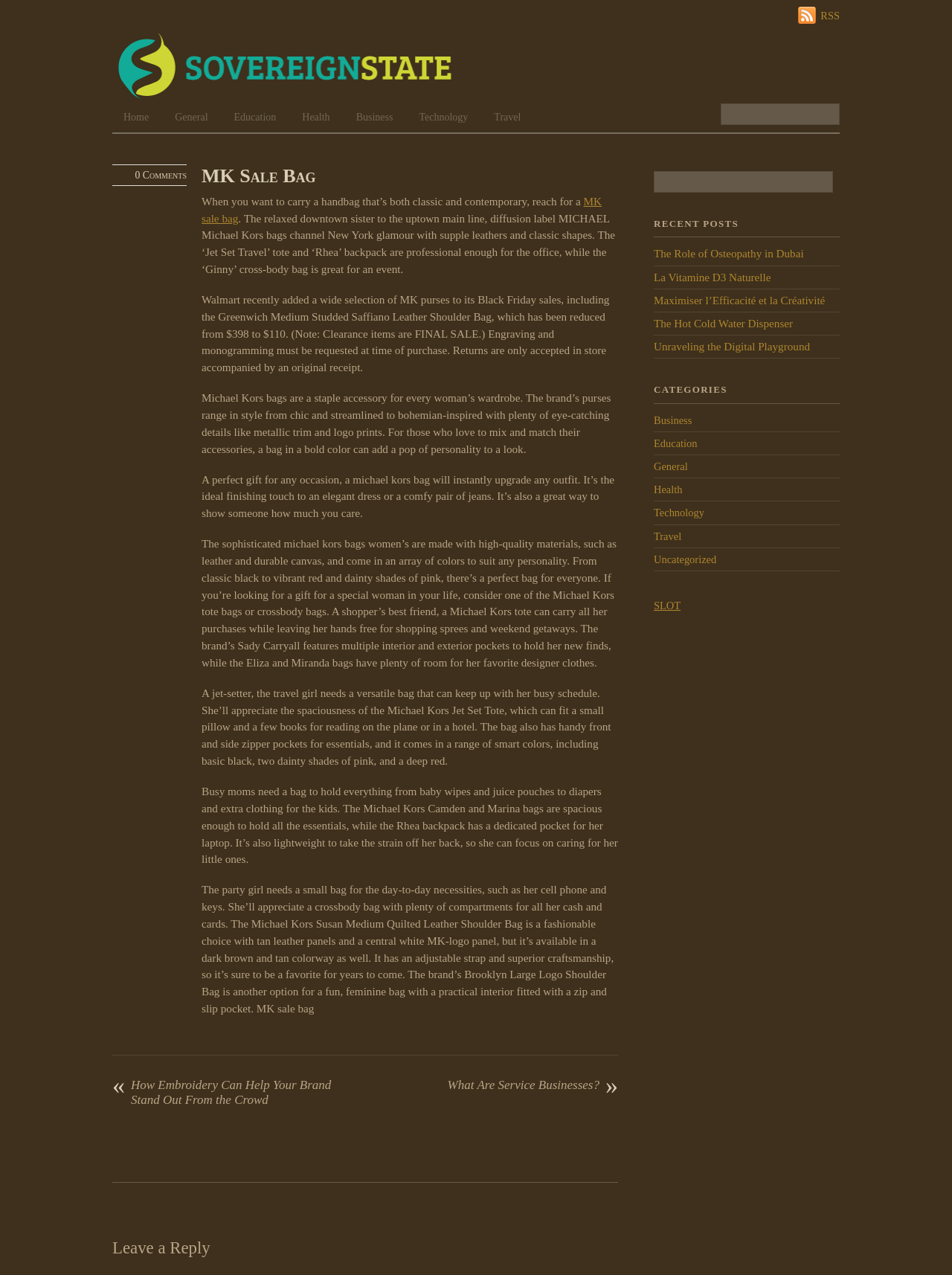Specify the bounding box coordinates of the region I need to click to perform the following instruction: "View recent posts". The coordinates must be four float numbers in the range of 0 to 1, i.e., [left, top, right, bottom].

[0.687, 0.172, 0.882, 0.186]